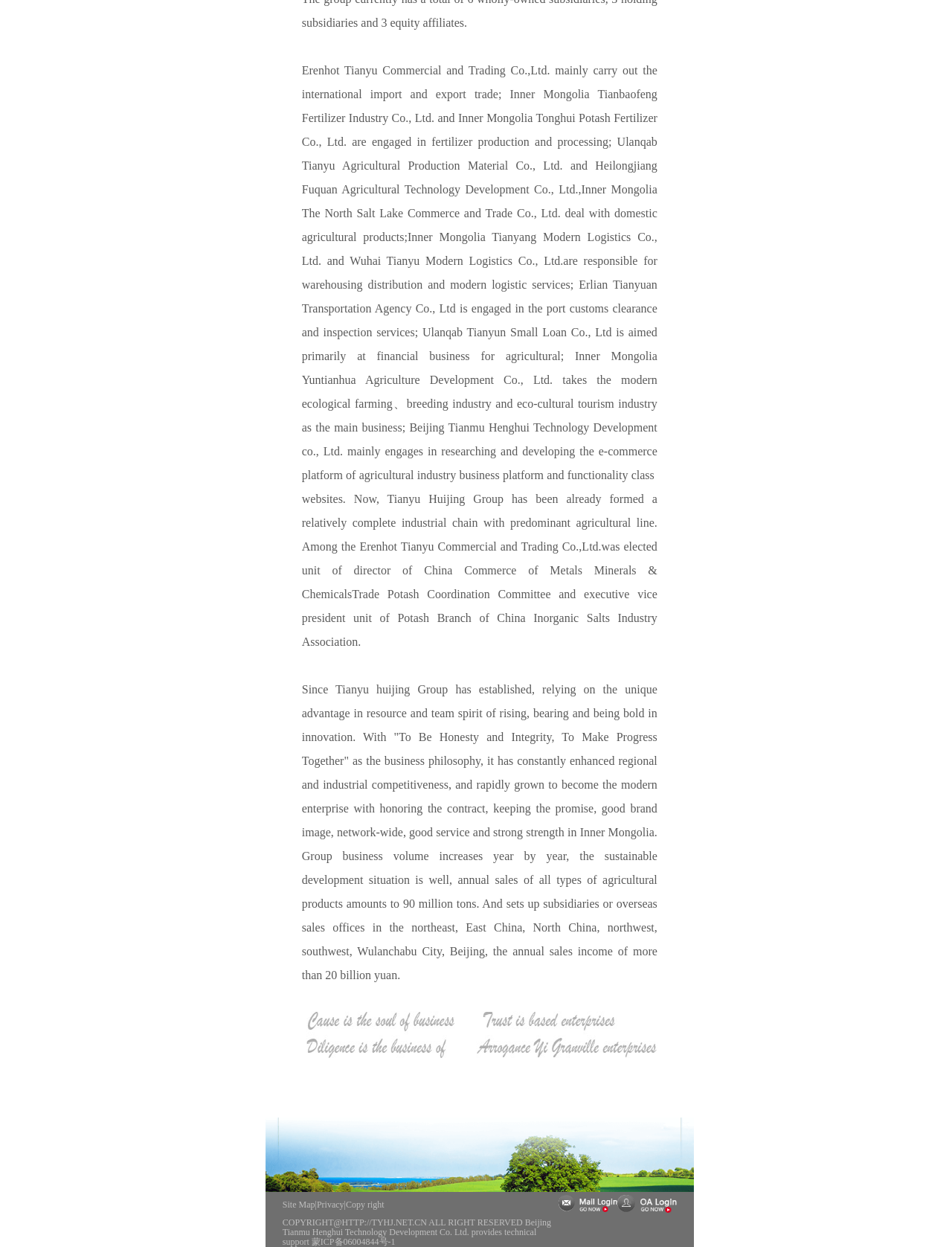Using the webpage screenshot and the element description |Privacy, determine the bounding box coordinates. Specify the coordinates in the format (top-left x, top-left y, bottom-right x, bottom-right y) with values ranging from 0 to 1.

[0.331, 0.962, 0.361, 0.97]